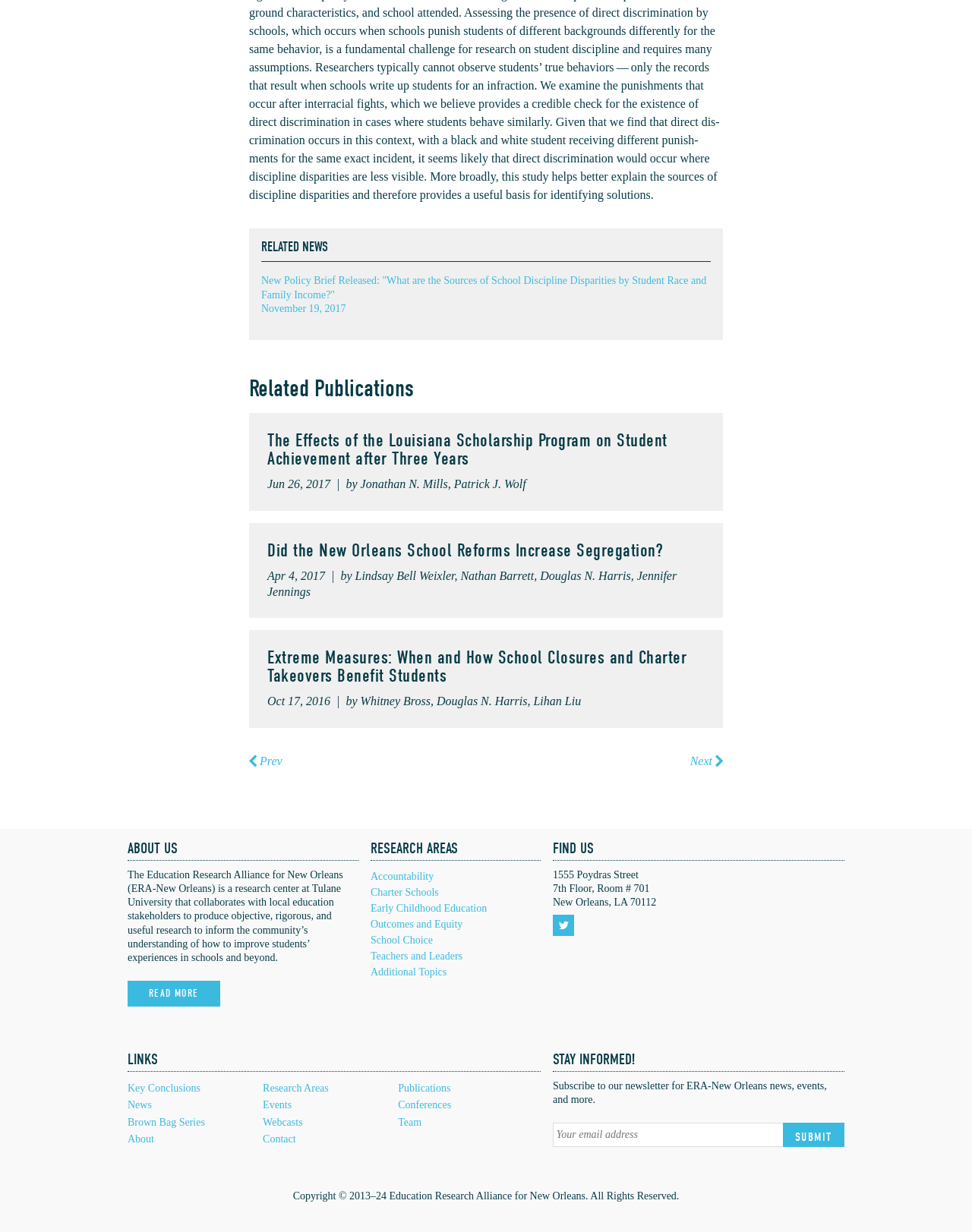Identify the bounding box for the UI element specified in this description: "About". The coordinates must be four float numbers between 0 and 1, formatted as [left, top, right, bottom].

[0.131, 0.92, 0.159, 0.929]